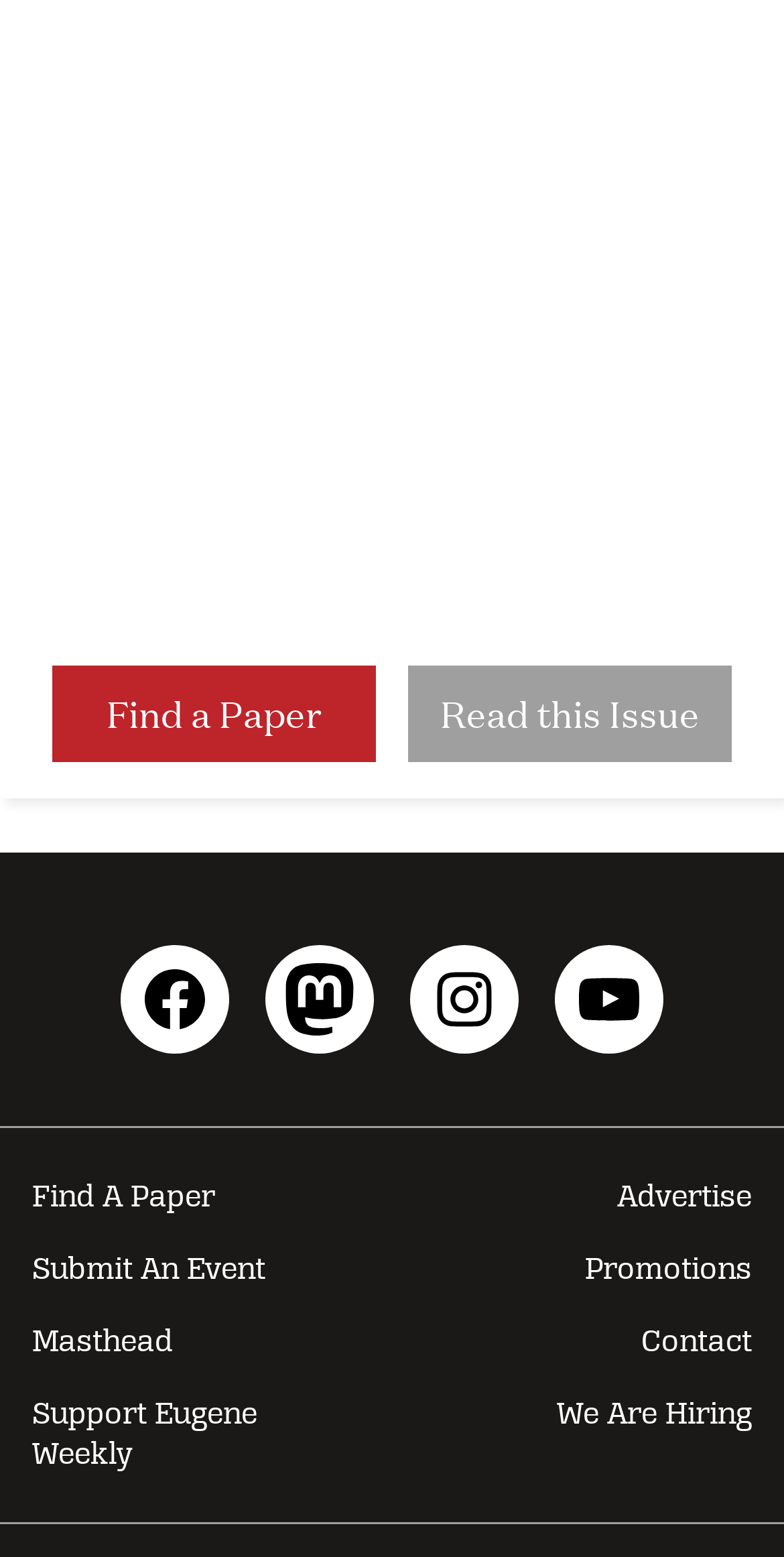Please locate the bounding box coordinates of the element that should be clicked to complete the given instruction: "Follow on Facebook".

[0.154, 0.608, 0.292, 0.677]